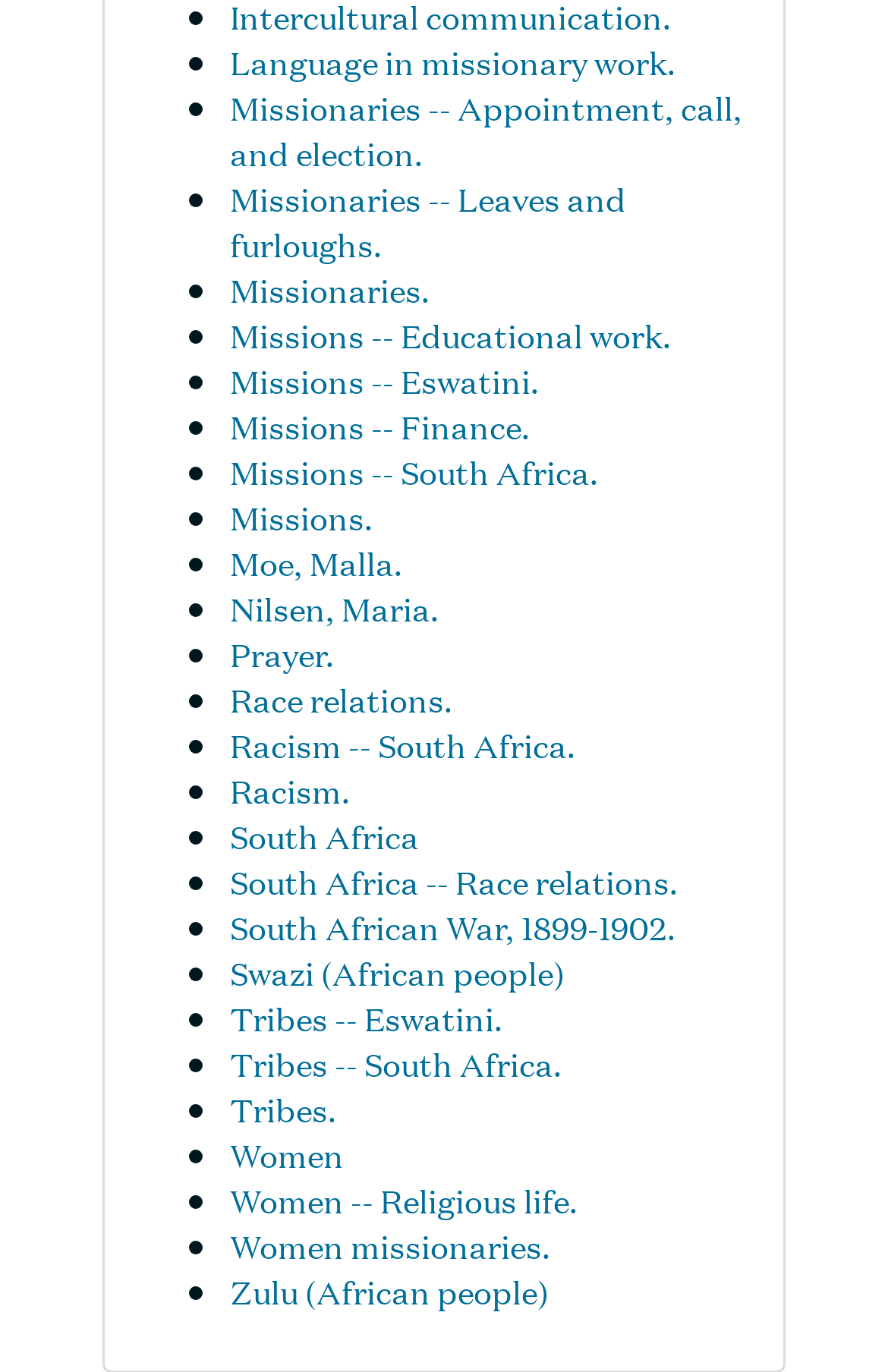Using the format (top-left x, top-left y, bottom-right x, bottom-right y), and given the element description, identify the bounding box coordinates within the screenshot: Zulu (African people)

[0.259, 0.922, 0.618, 0.957]